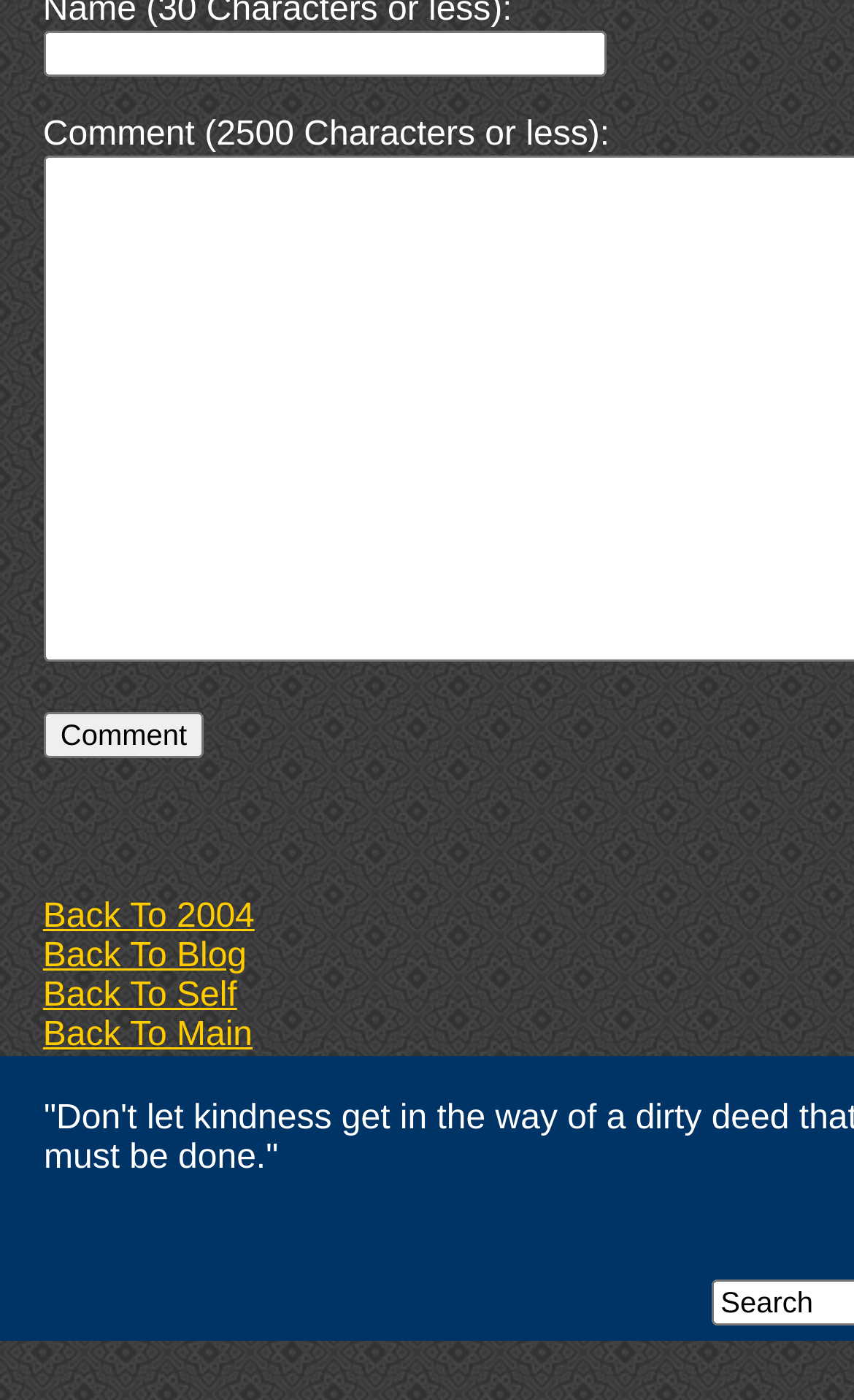Locate the UI element described as follows: "Back To 2004". Return the bounding box coordinates as four float numbers between 0 and 1 in the order [left, top, right, bottom].

[0.05, 0.641, 0.298, 0.668]